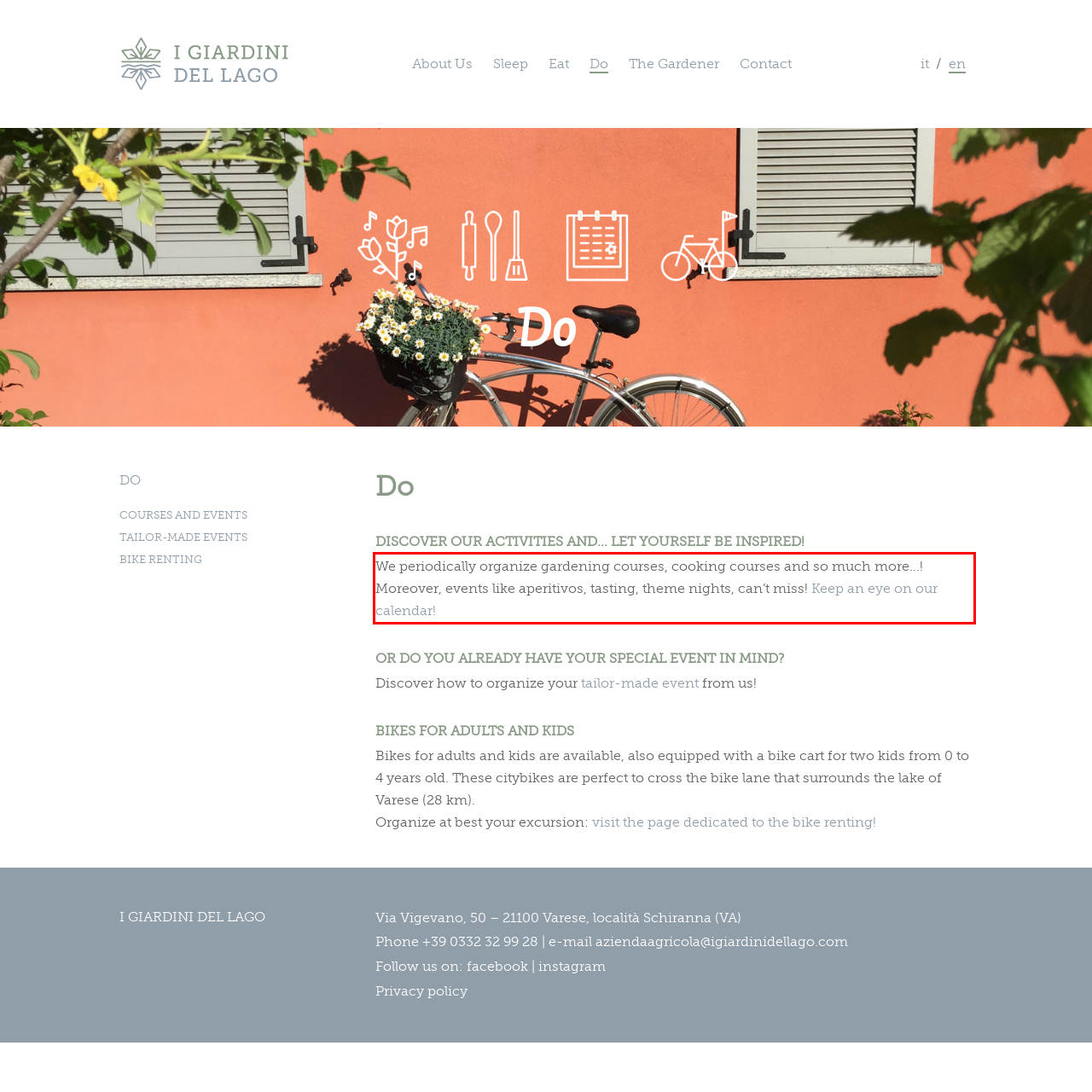You are given a screenshot showing a webpage with a red bounding box. Perform OCR to capture the text within the red bounding box.

We periodically organize gardening courses, cooking courses and so much more...! Moreover, events like aperitivos, tasting, theme nights, can’t miss! Keep an eye on our calendar!